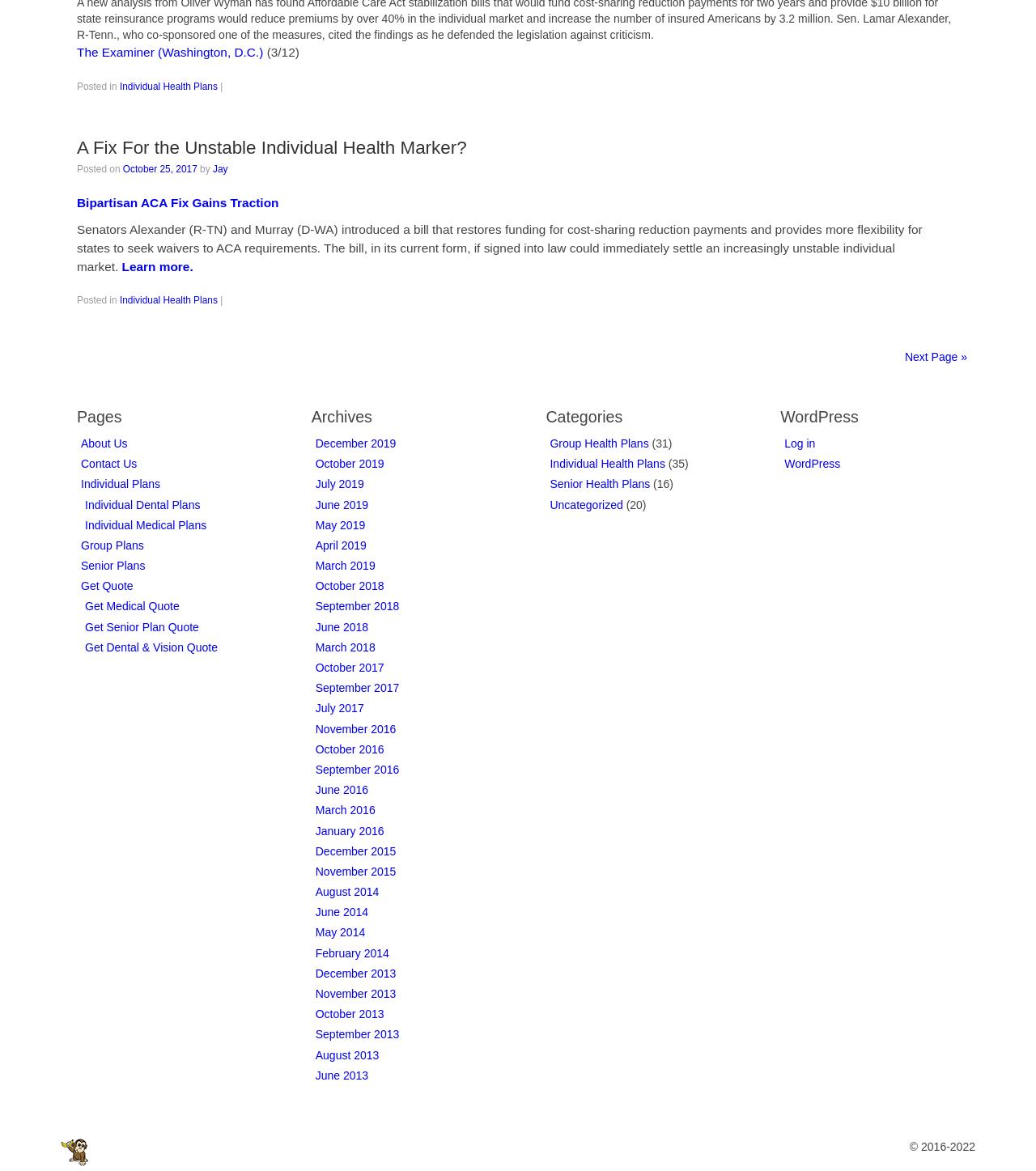Please determine the bounding box coordinates of the element to click on in order to accomplish the following task: "Learn more about Bipartisan ACA Fix". Ensure the coordinates are four float numbers ranging from 0 to 1, i.e., [left, top, right, bottom].

[0.118, 0.222, 0.186, 0.234]